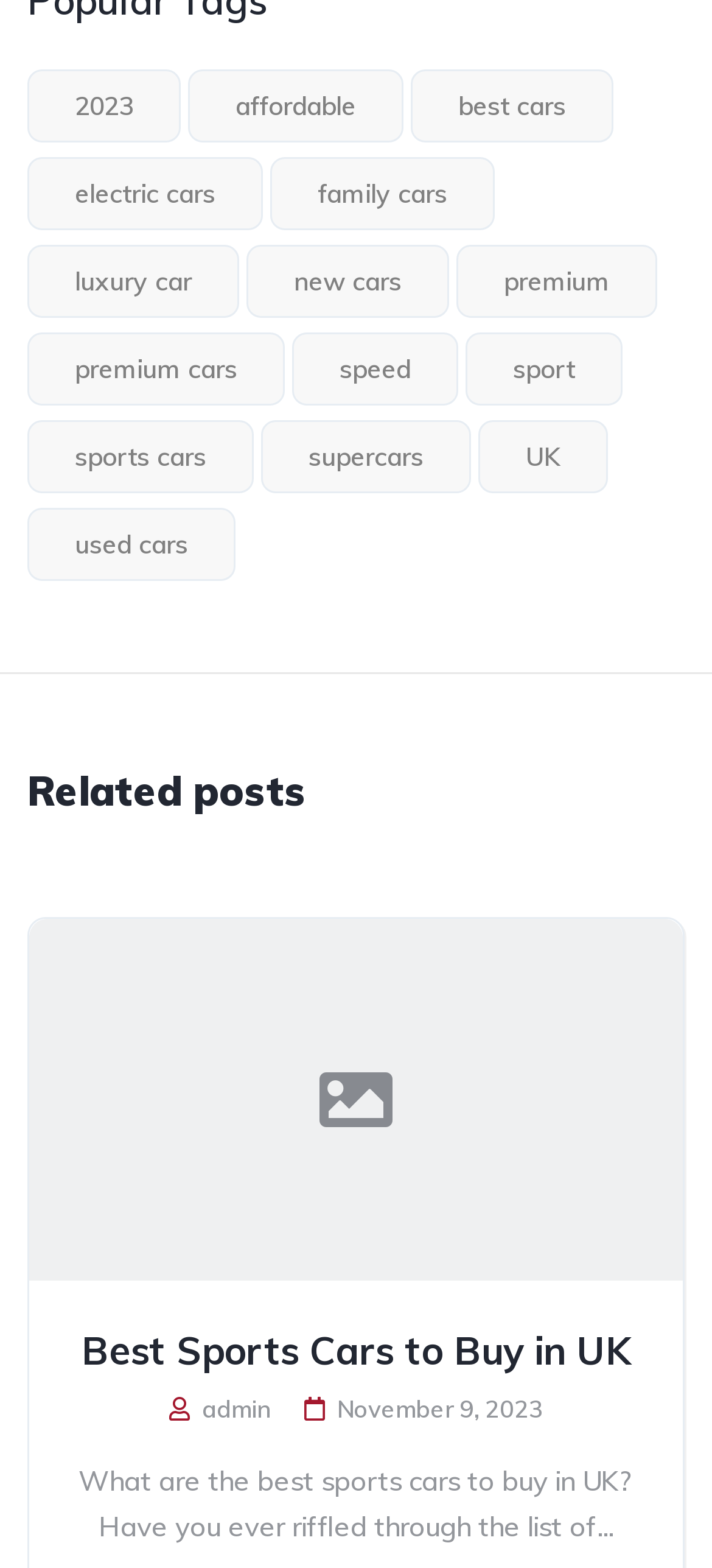What is the title of the related post?
Using the image as a reference, give an elaborate response to the question.

I looked at the heading 'Related posts' and found a link with the title 'Best Sports Cars to Buy in UK', which is the title of the related post.